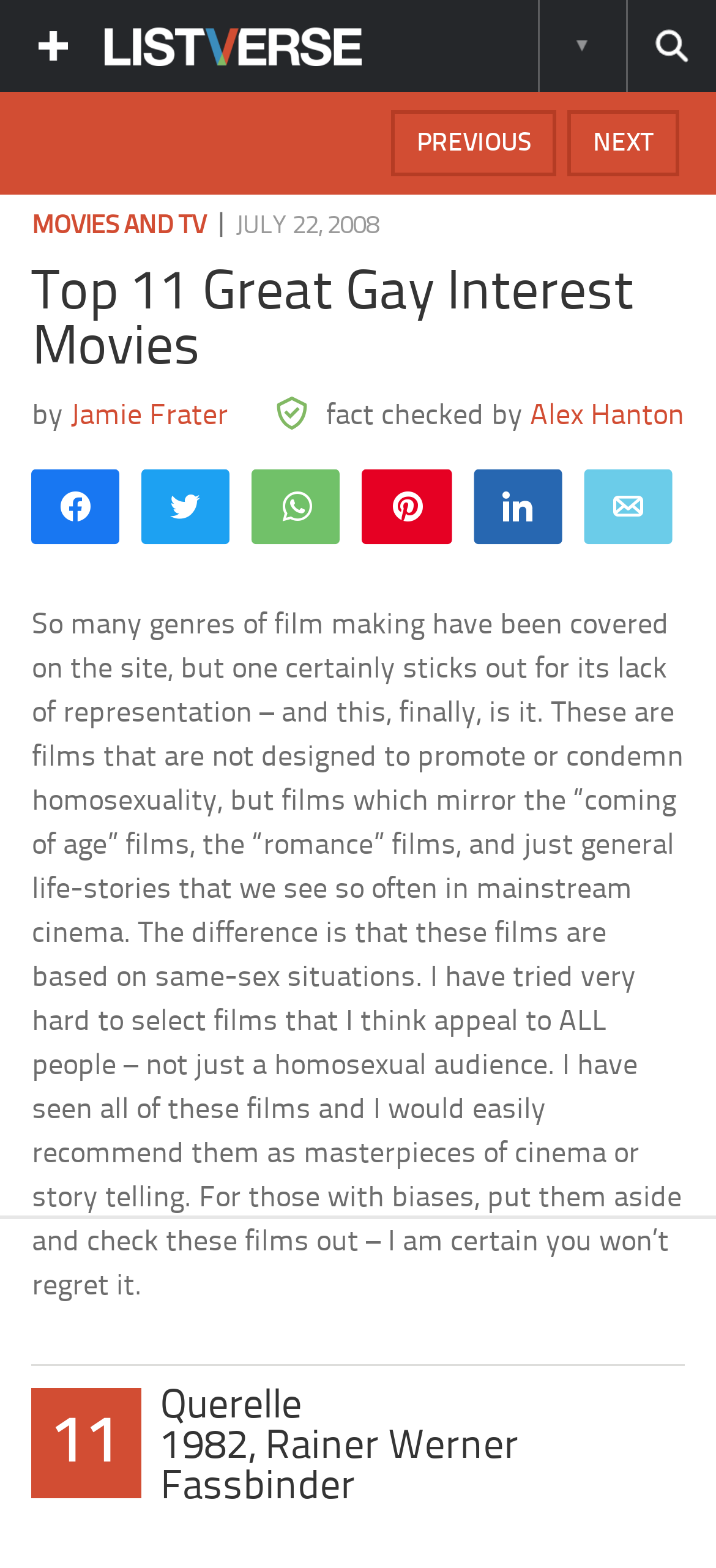Provide your answer in one word or a succinct phrase for the question: 
What type of movies are featured on this webpage?

Gay interest movies